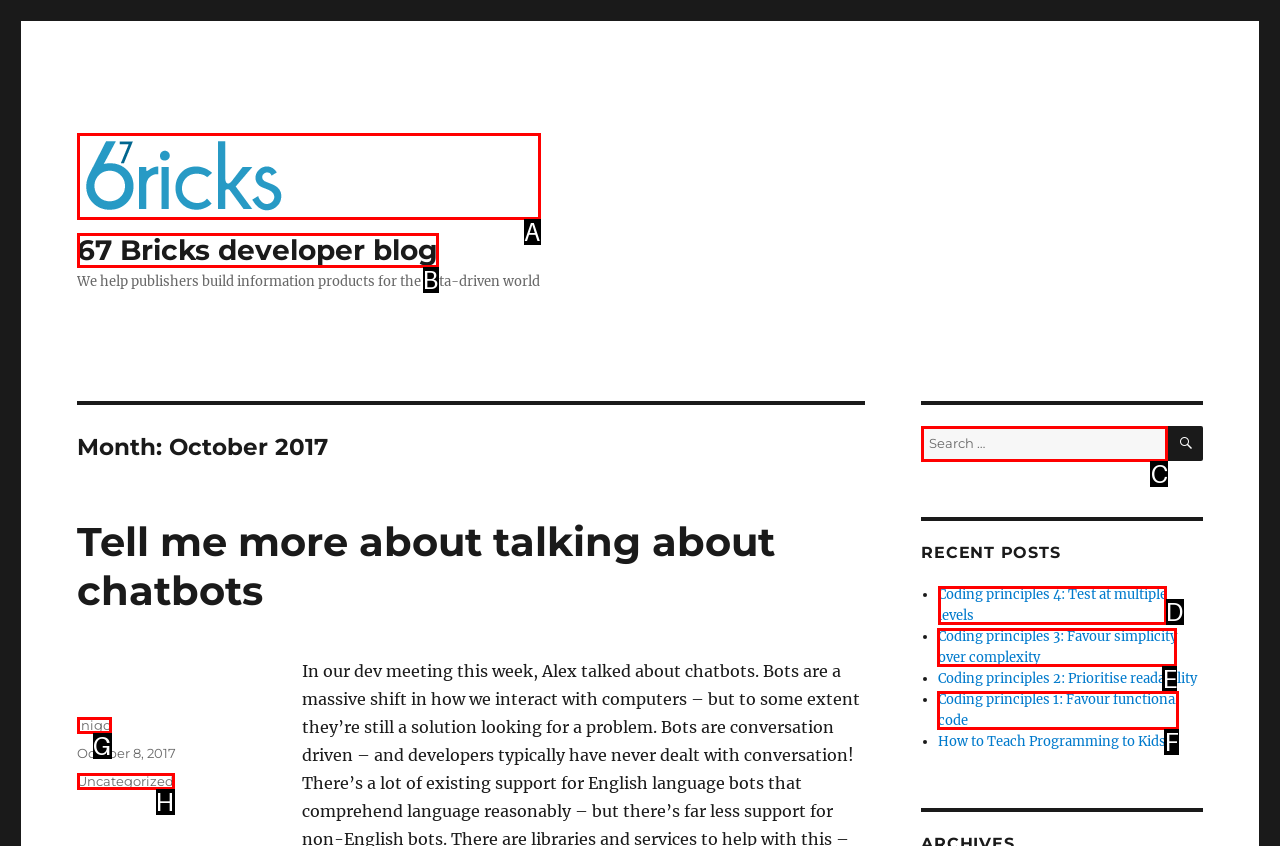To perform the task "Visit 'clubtoclub.it/en/'", which UI element's letter should you select? Provide the letter directly.

None